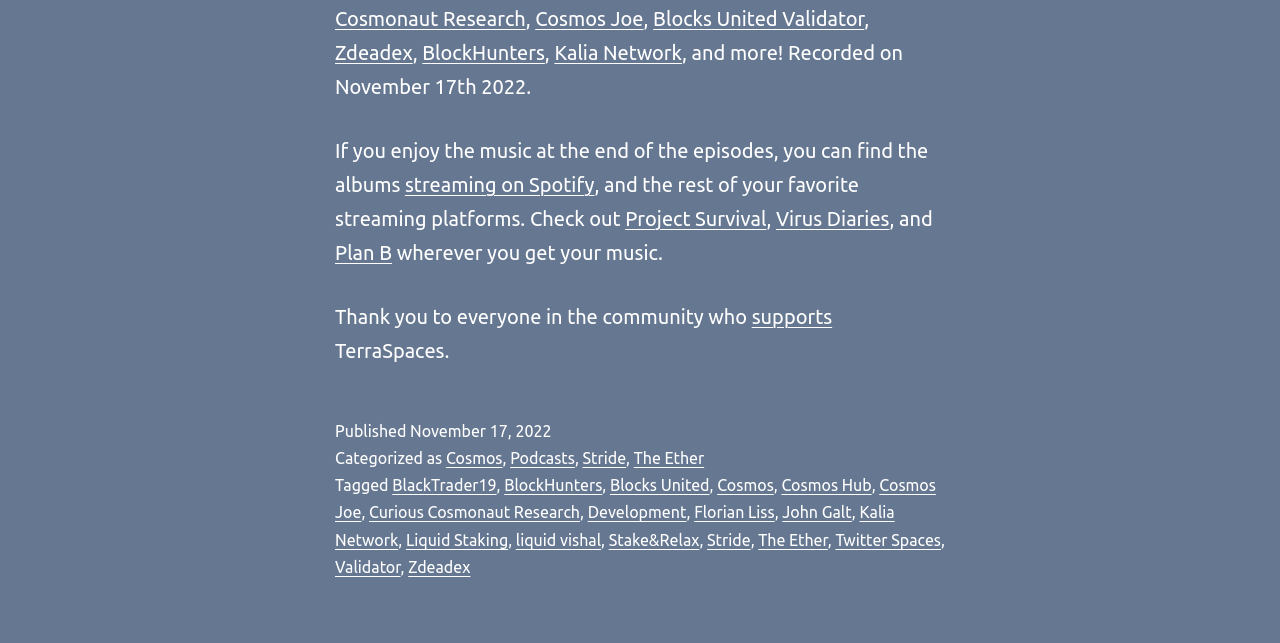Please specify the bounding box coordinates for the clickable region that will help you carry out the instruction: "Support TerraSpaces".

[0.587, 0.474, 0.65, 0.51]